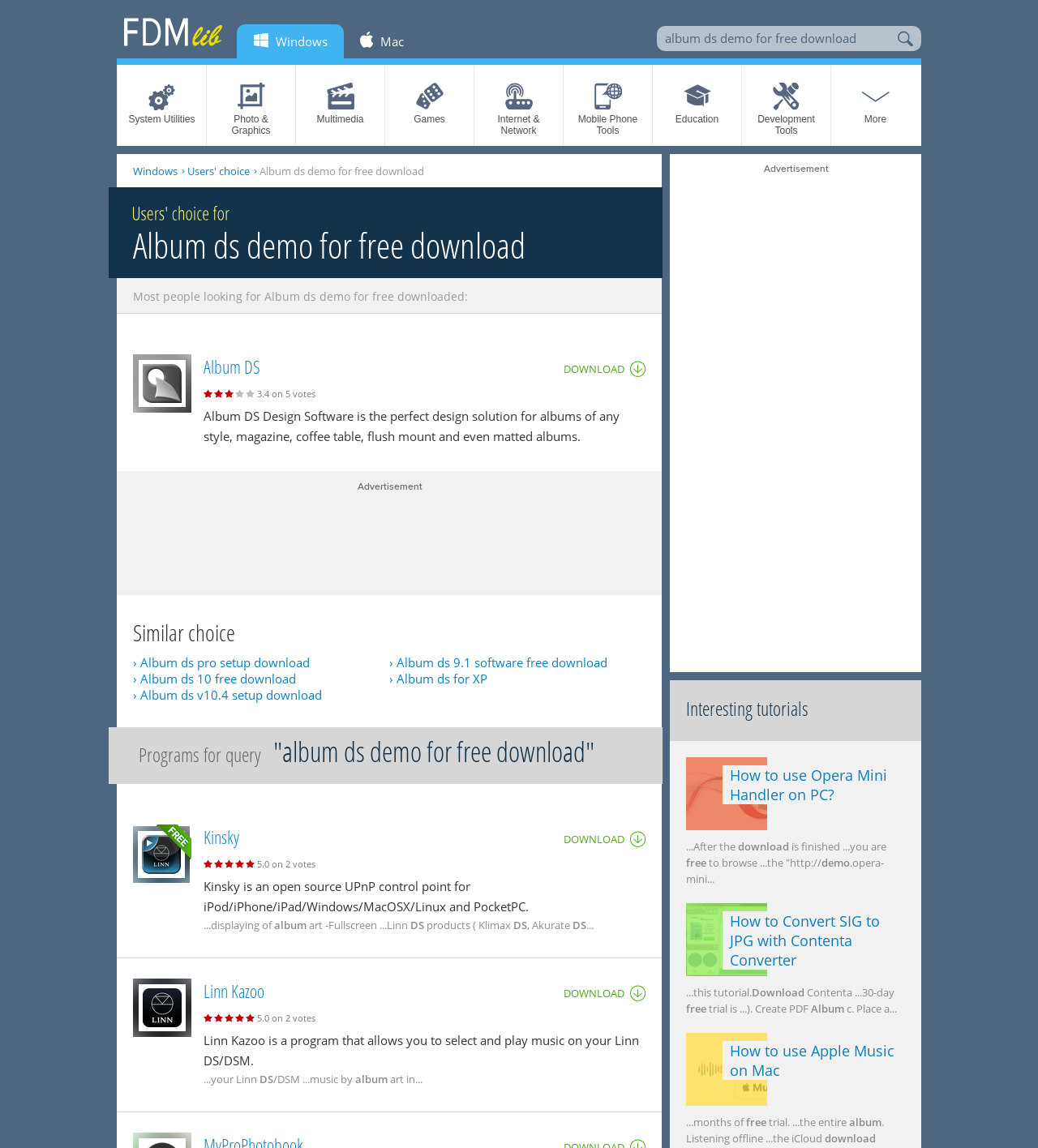What is the name of the software being described?
Using the visual information, respond with a single word or phrase.

Album DS